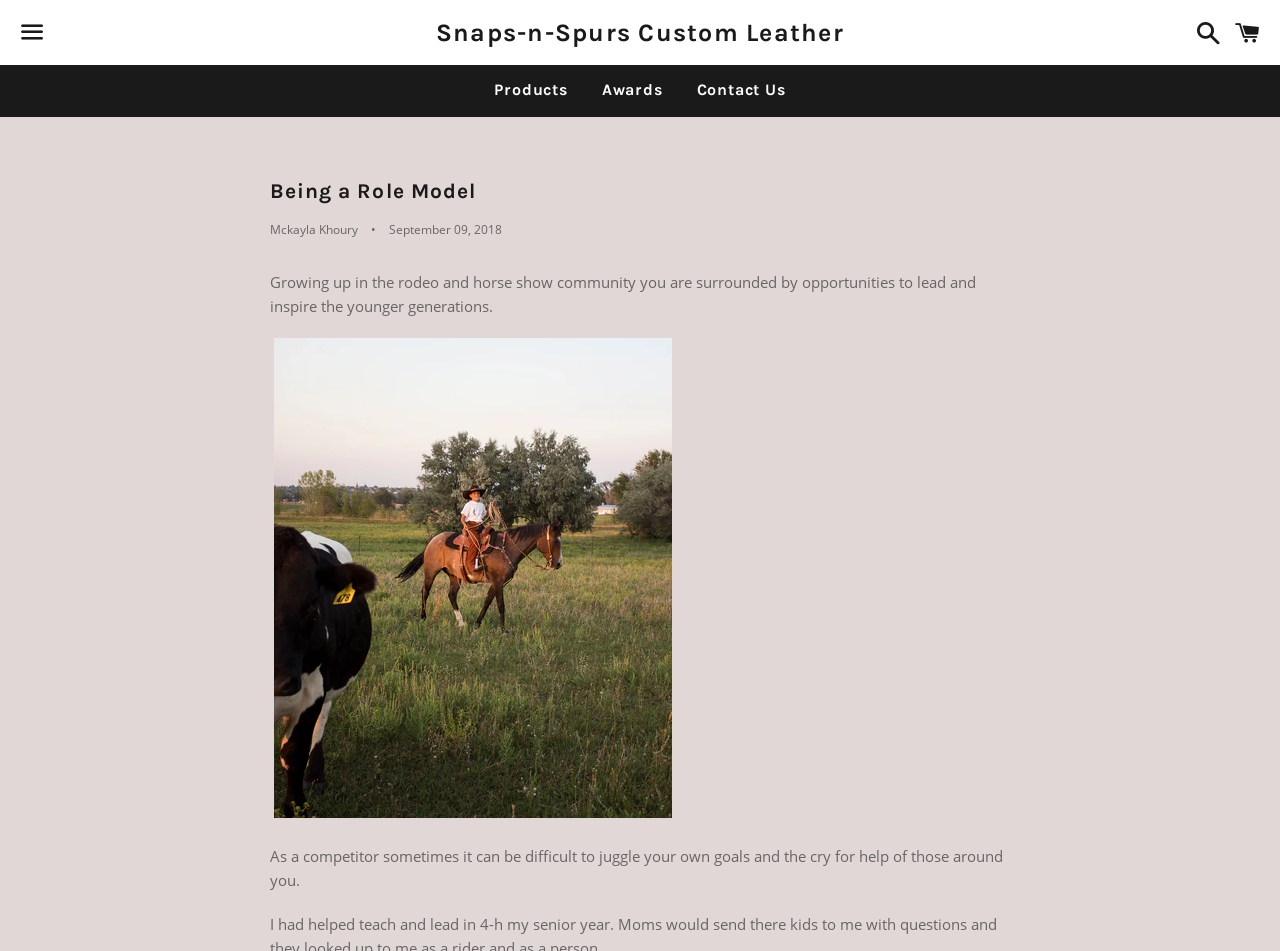Please find the bounding box for the following UI element description. Provide the coordinates in (top-left x, top-left y, bottom-right x, bottom-right y) format, with values between 0 and 1: Snaps-n-Spurs Custom Leather

[0.172, 0.016, 0.828, 0.053]